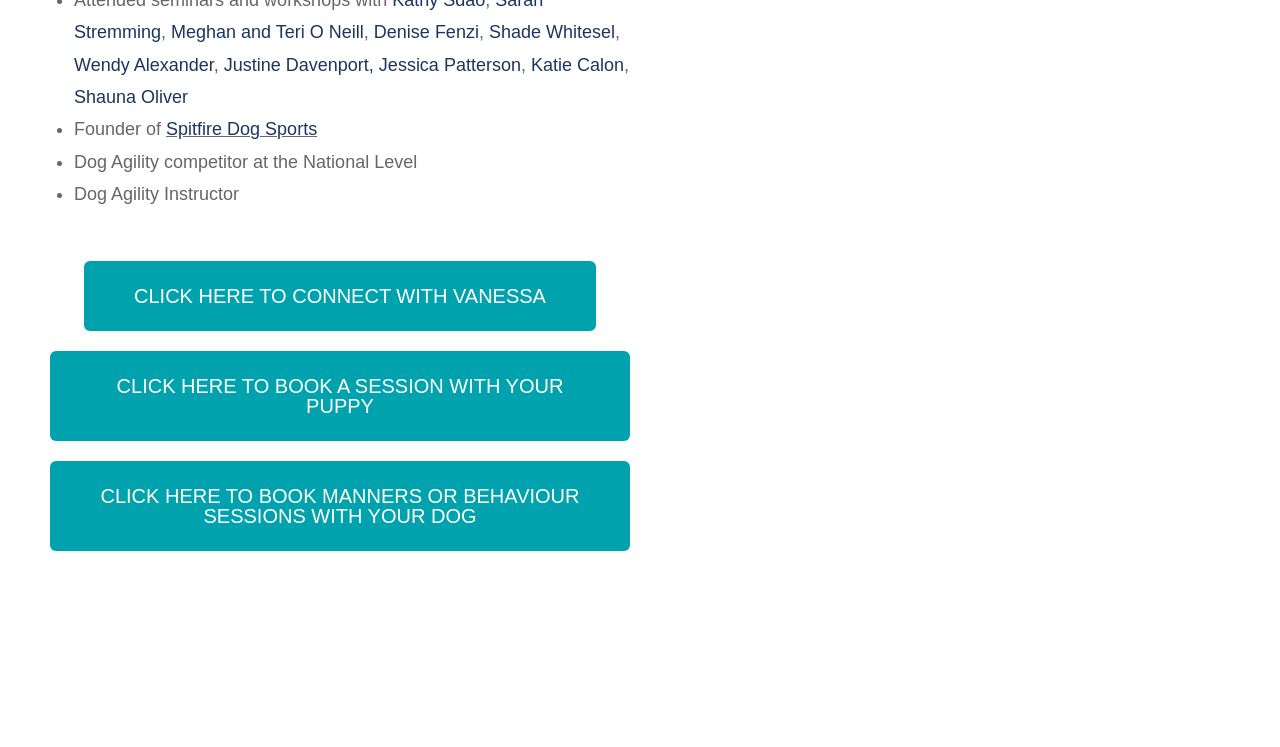Using the information in the image, give a comprehensive answer to the question: 
What is the purpose of the link 'CLICK HERE TO BOOK A SESSION WITH YOUR PUPPY'?

Based on the text of the link, it appears to be a call-to-action for users to book a session with their puppy, likely for dog training or behavioral services.